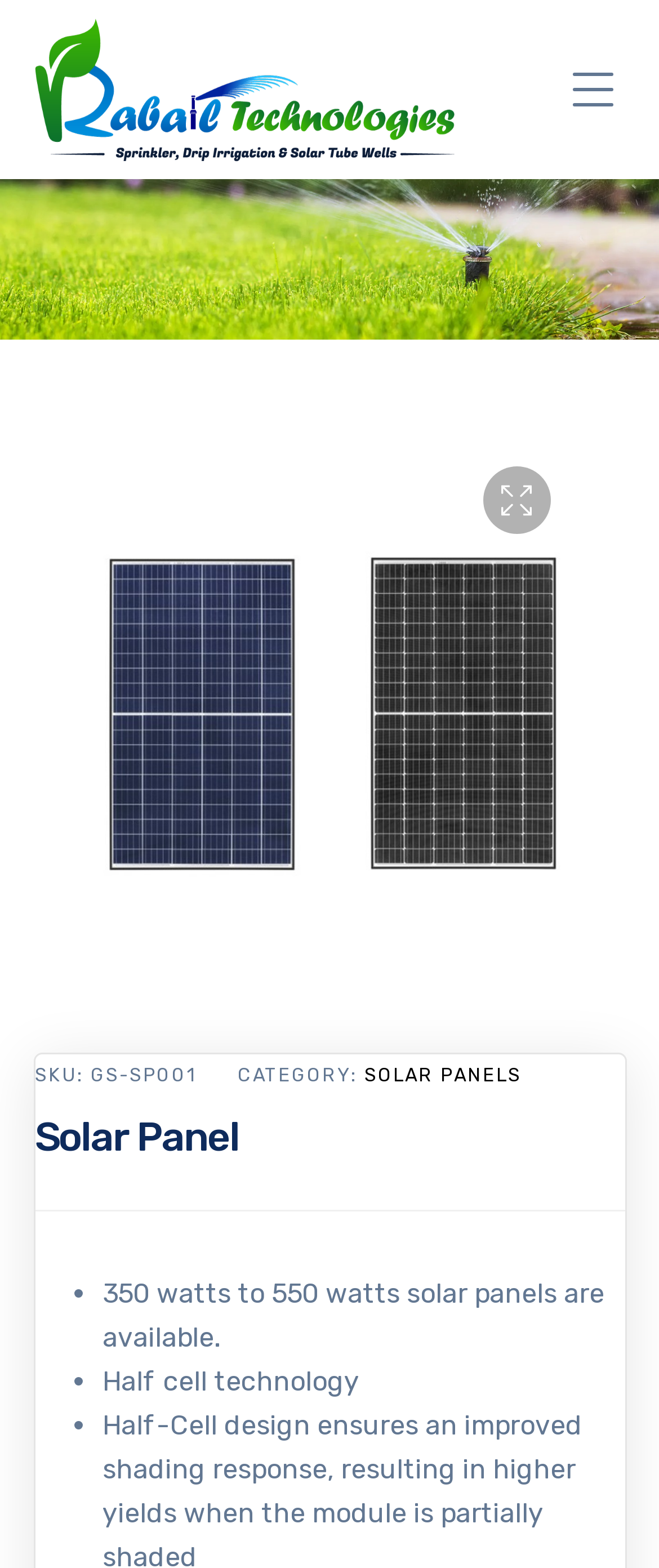What technology is used in the solar panels?
Identify the answer in the screenshot and reply with a single word or phrase.

Half cell technology